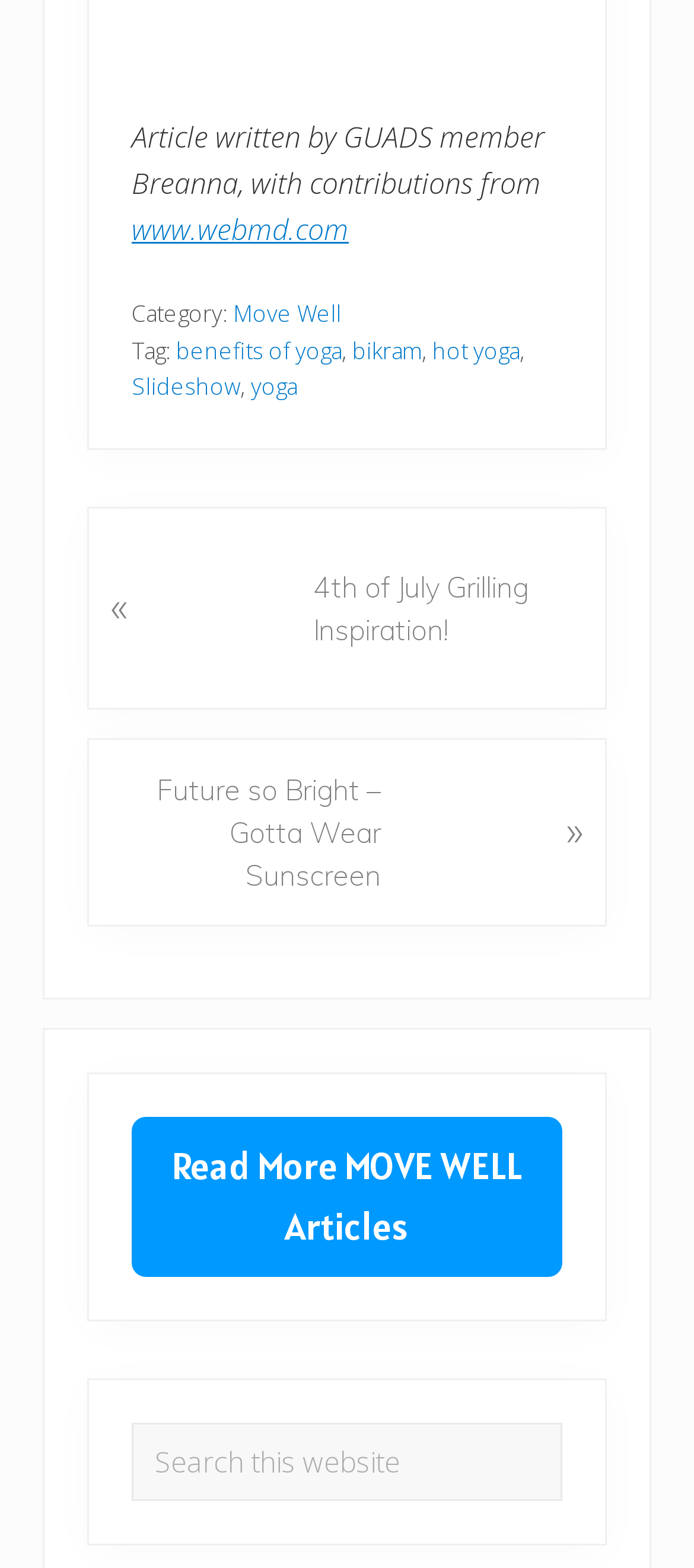Provide a brief response in the form of a single word or phrase:
What is the tag of the article?

benefits of yoga, bikram, hot yoga, yoga